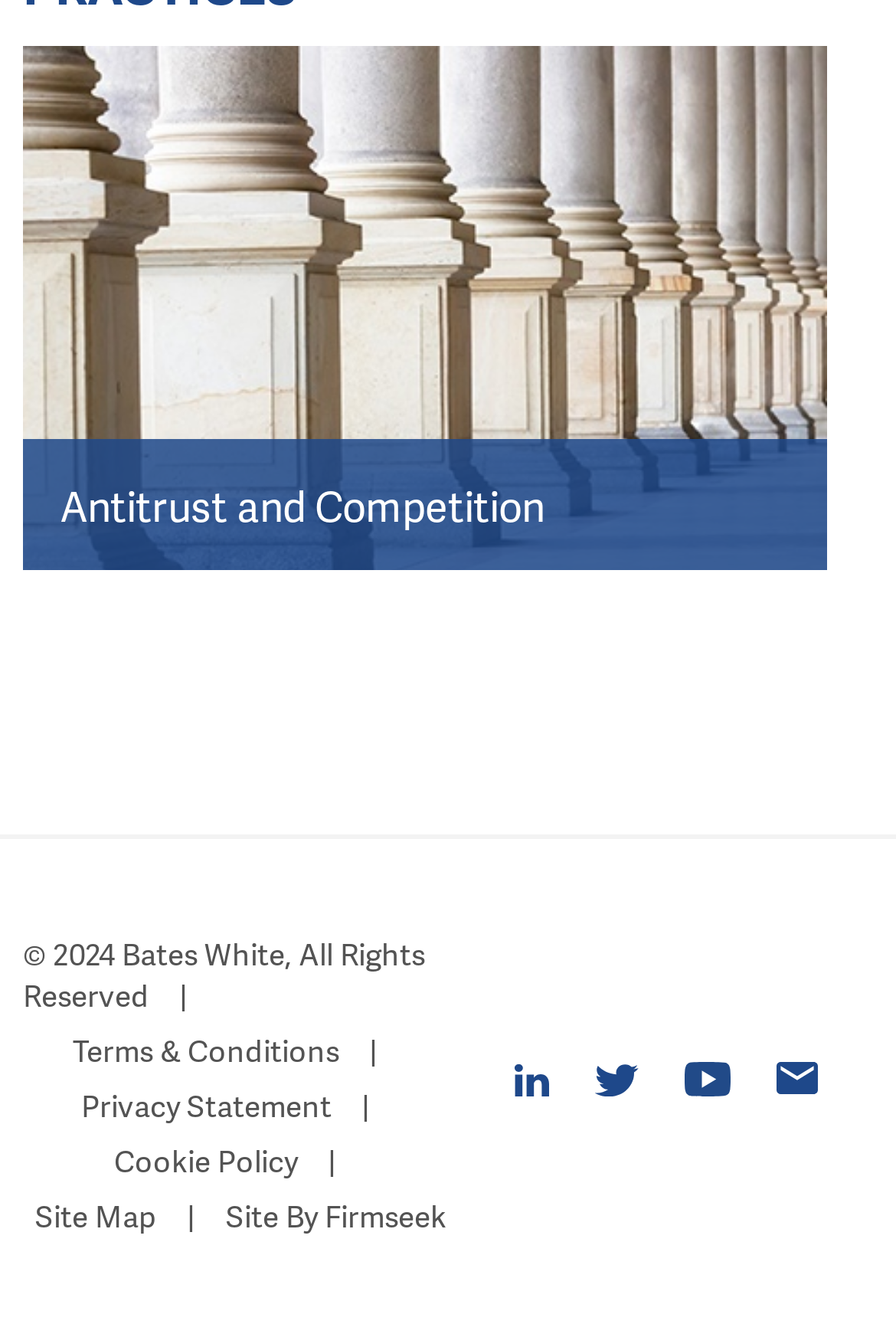Identify the bounding box coordinates for the UI element described by the following text: "Site By Firmseek". Provide the coordinates as four float numbers between 0 and 1, in the format [left, top, right, bottom].

[0.252, 0.903, 0.498, 0.934]